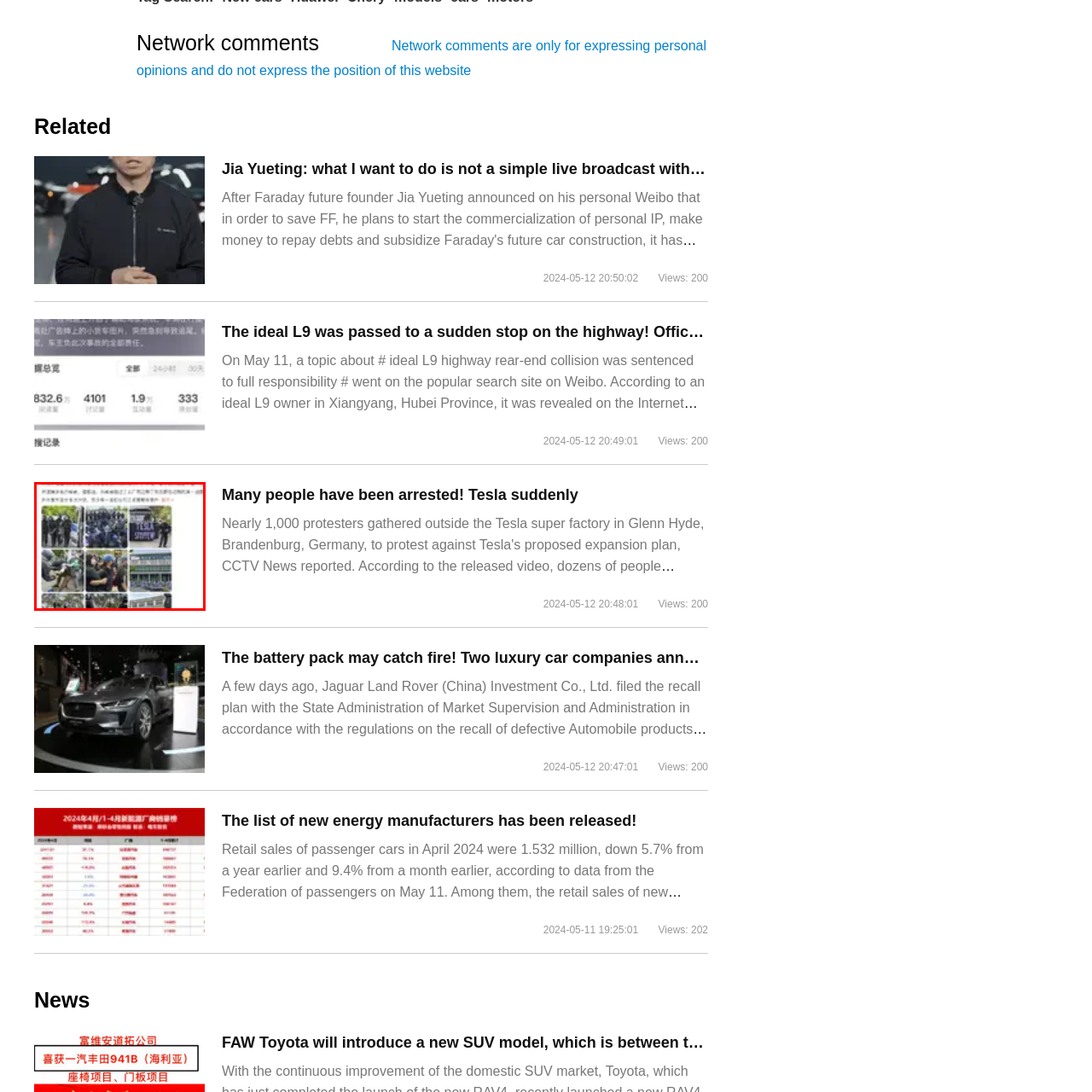What is the reason for the protest?
Refer to the image enclosed in the red bounding box and answer the question thoroughly.

The caption explains that the protest is a display of dissent toward Tesla's proposed expansion plans, which implies that the protesters are opposed to the company's plans to expand its operations in the area.